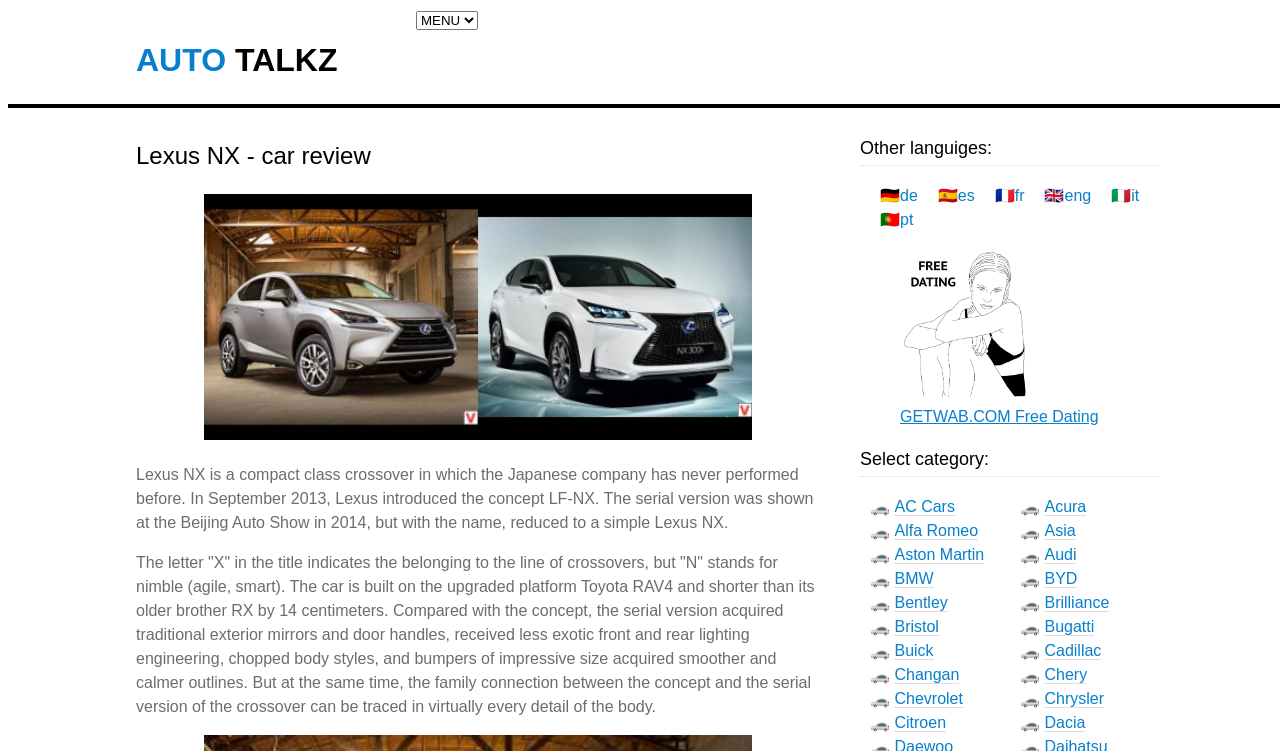Answer this question in one word or a short phrase: How many car brands are listed under 'Select category'?

24